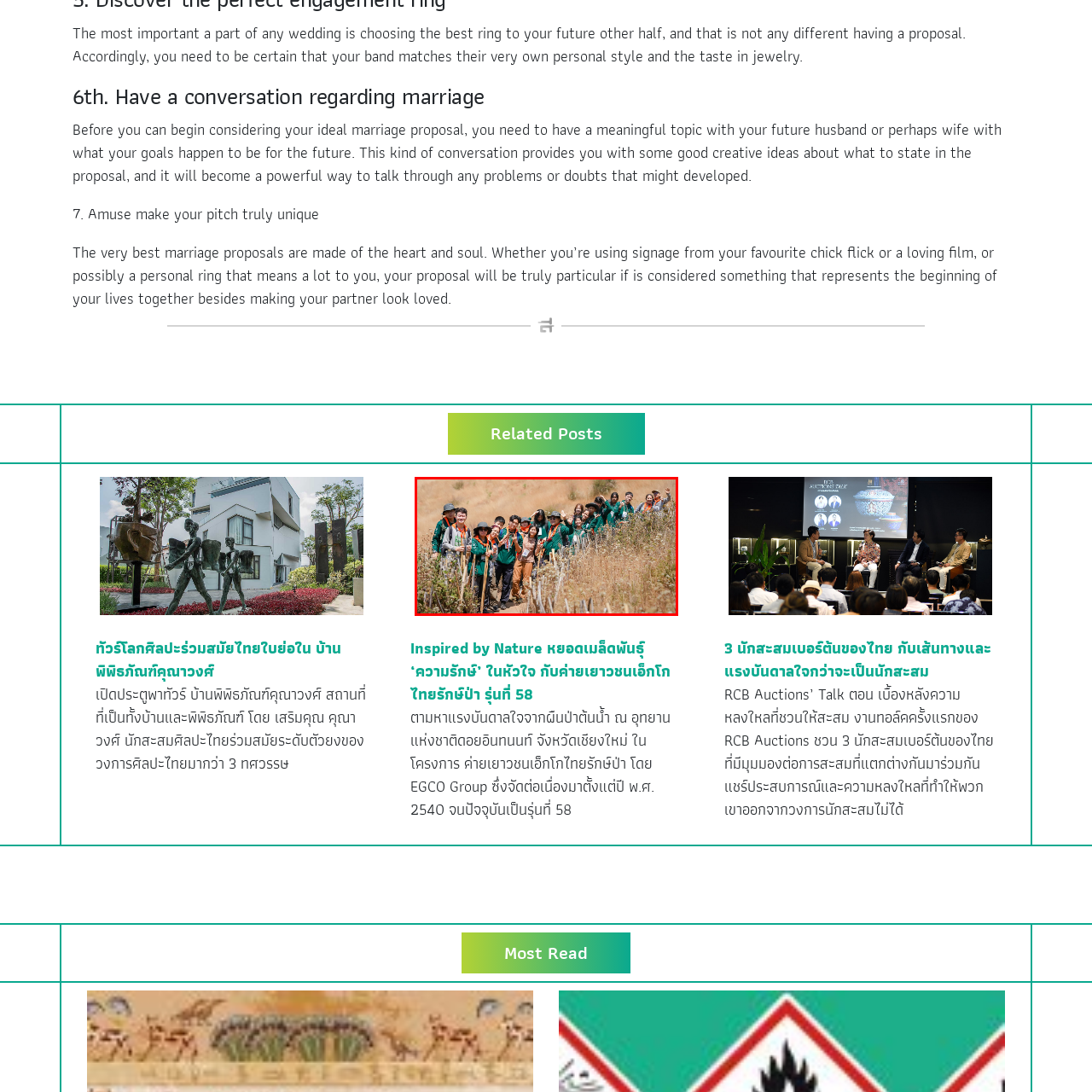Check the content in the red bounding box and reply to the question using a single word or phrase:
What is the setting of the outdoor event?

natural setting